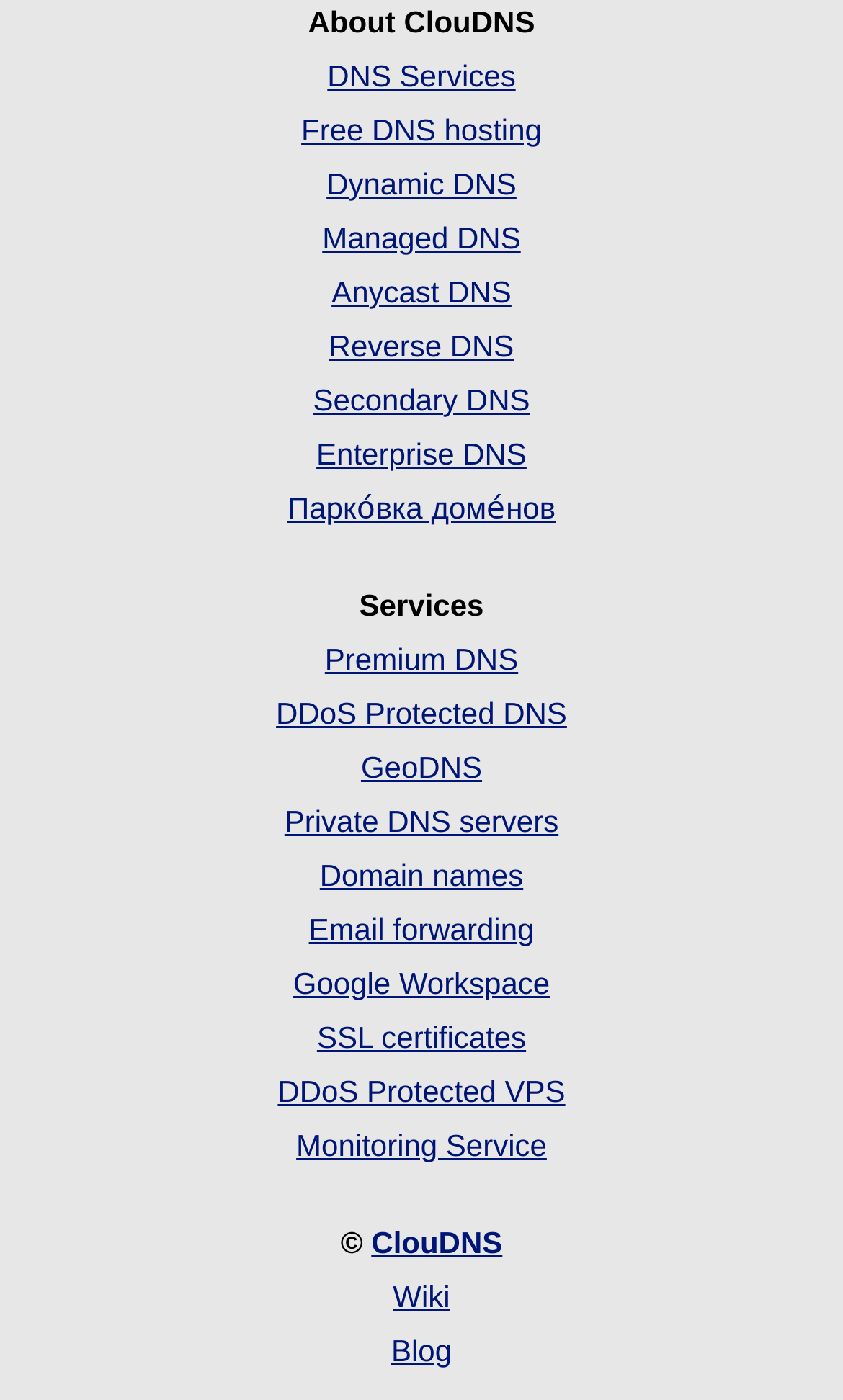Determine the bounding box coordinates of the region to click in order to accomplish the following instruction: "Get free DNS hosting". Provide the coordinates as four float numbers between 0 and 1, specifically [left, top, right, bottom].

[0.357, 0.08, 0.643, 0.105]